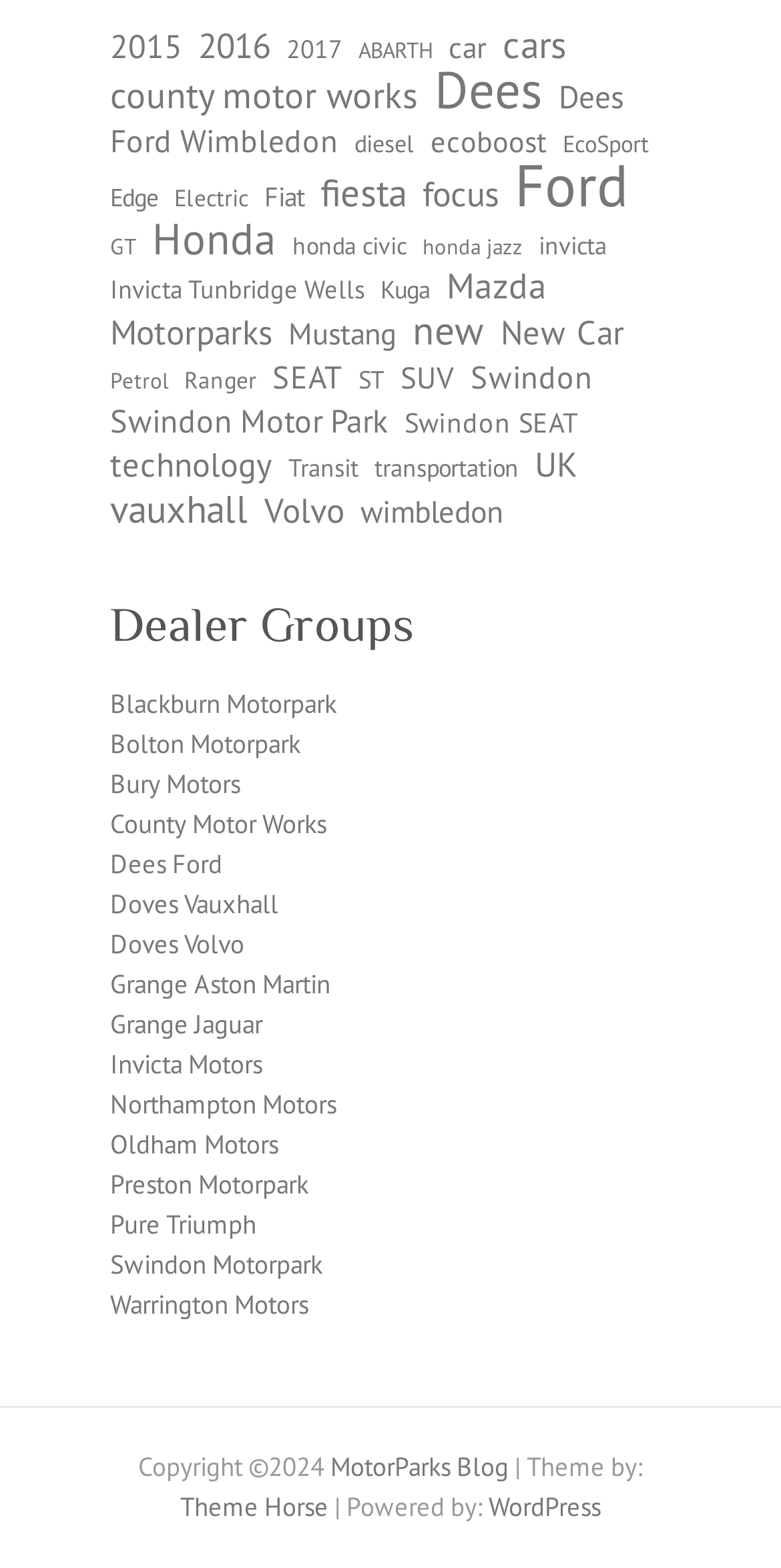Answer the question below in one word or phrase:
What is the name of the first dealer group?

Blackburn Motorpark